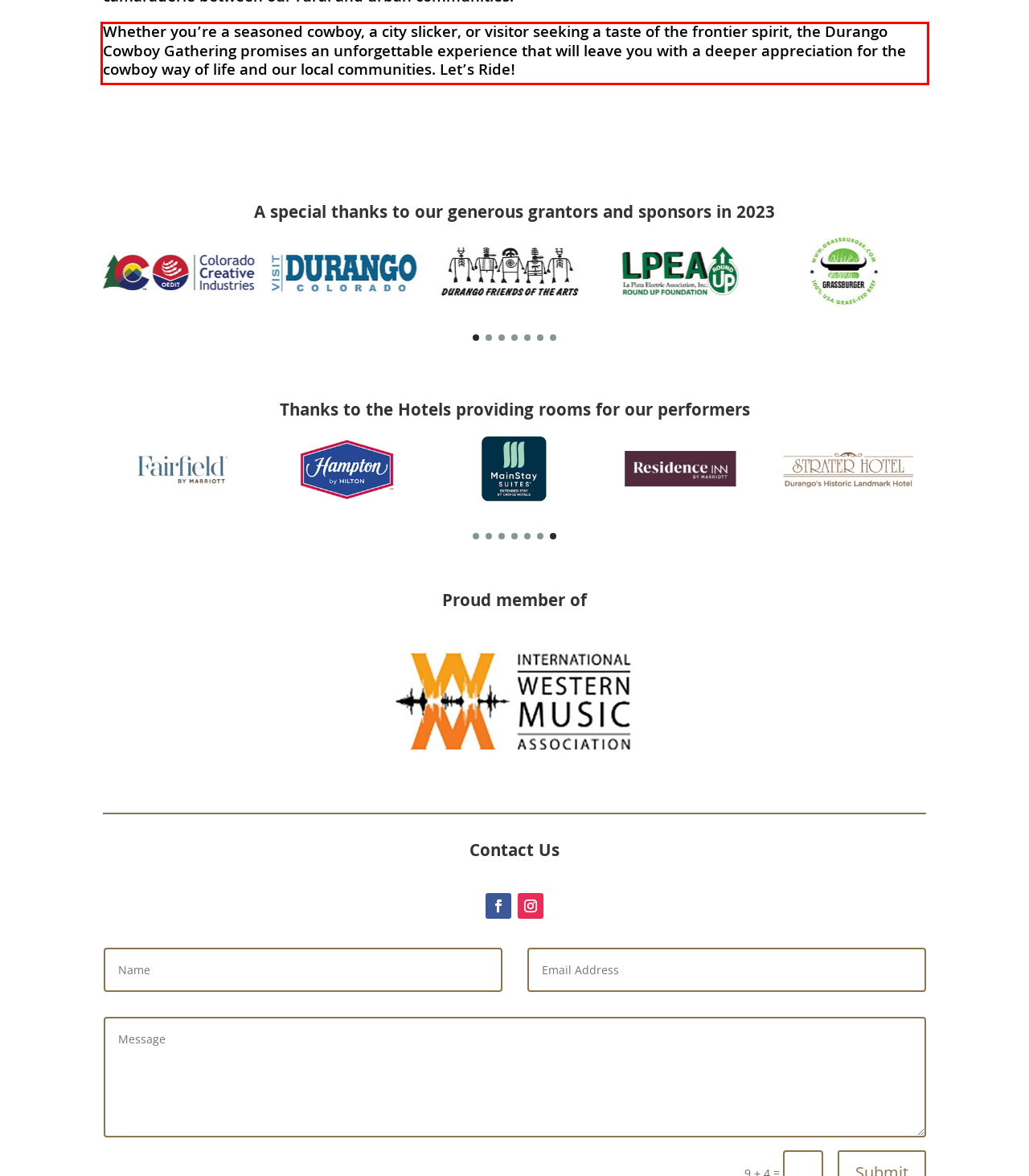Given a webpage screenshot, locate the red bounding box and extract the text content found inside it.

Whether you’re a seasoned cowboy, a city slicker, or visitor seeking a taste of the frontier spirit, the Durango Cowboy Gathering promises an unforgettable experience that will leave you with a deeper appreciation for the cowboy way of life and our local communities. Let’s Ride!